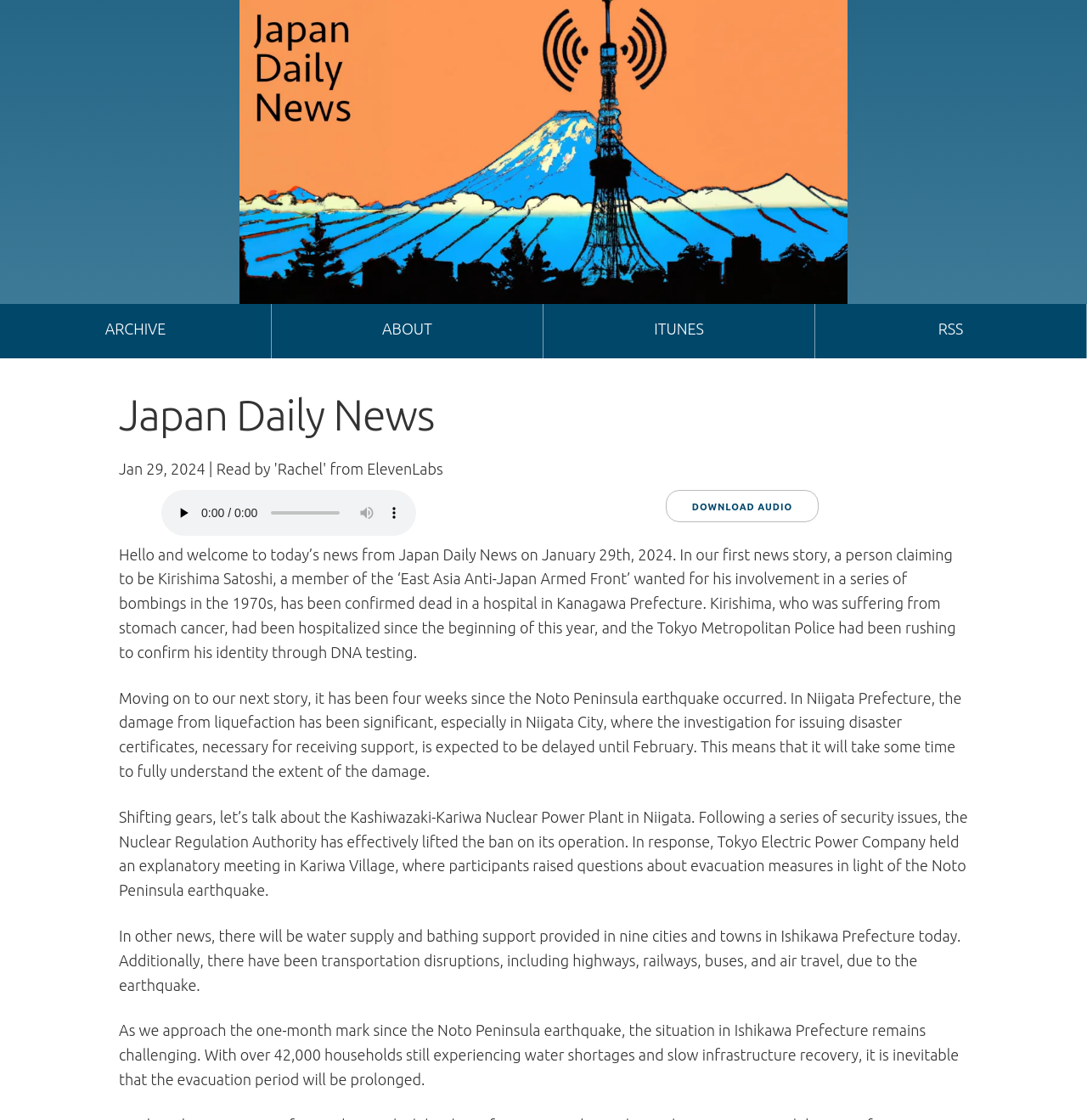Carefully examine the image and provide an in-depth answer to the question: What is the name of the nuclear power plant mentioned in the news?

I found the name of the nuclear power plant mentioned in the news by reading the static text of the news story, which mentions 'the Kashiwazaki-Kariwa Nuclear Power Plant in Niigata'.